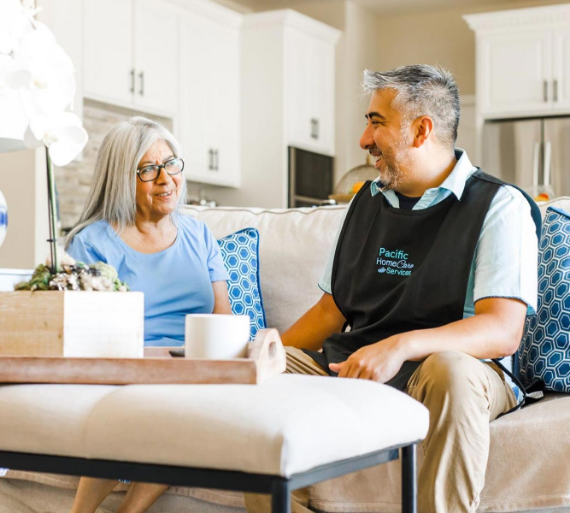Using details from the image, please answer the following question comprehensively:
What is the color of the elderly female client's top?

The elderly female client is dressed in a light blue top, which is a notable aspect of her attire in the scene.